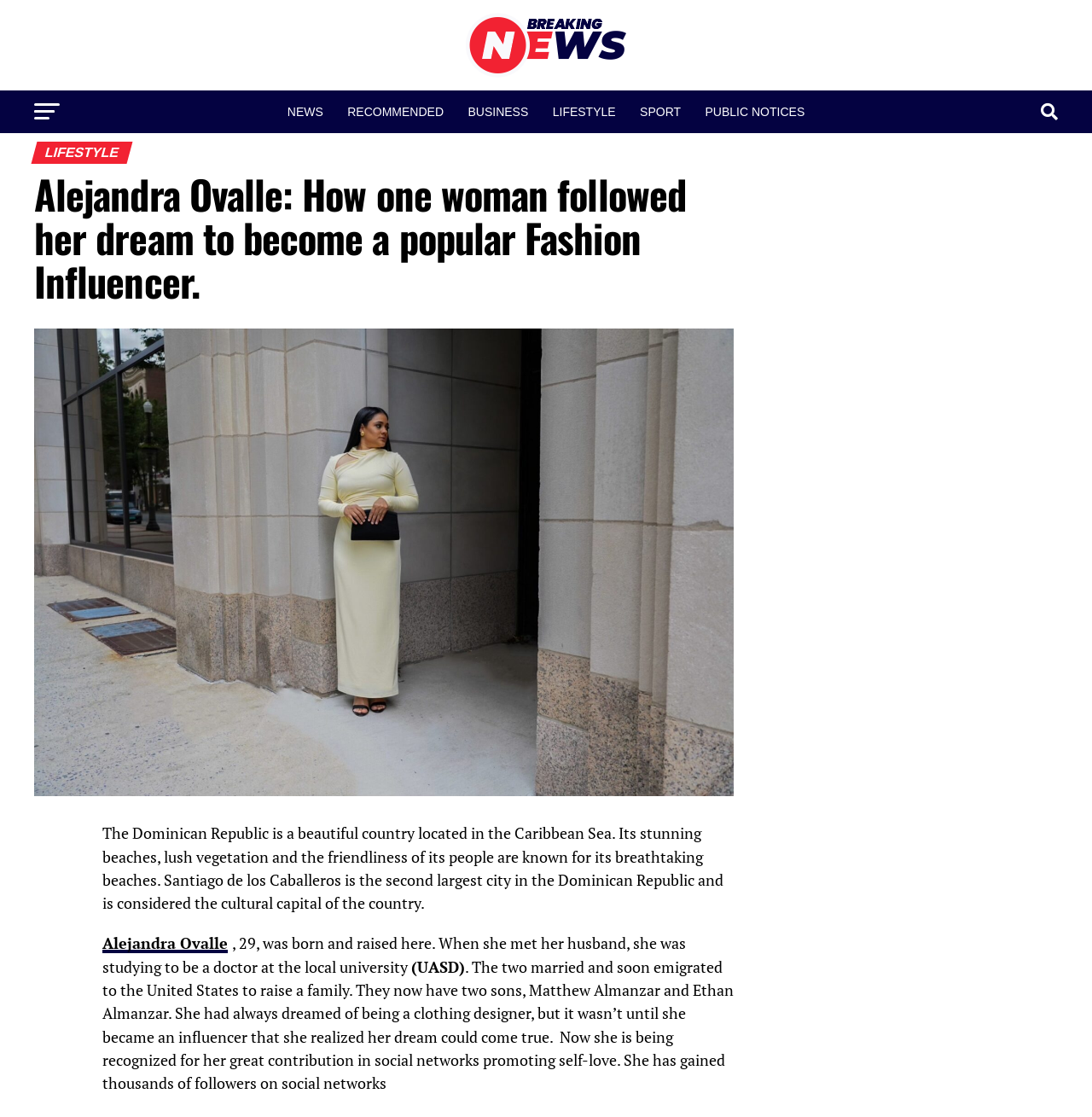How many sons do Alejandra Ovalle and her husband have?
Look at the webpage screenshot and answer the question with a detailed explanation.

According to the article, Alejandra Ovalle and her husband have two sons, Matthew Almanzar and Ethan Almanzar.